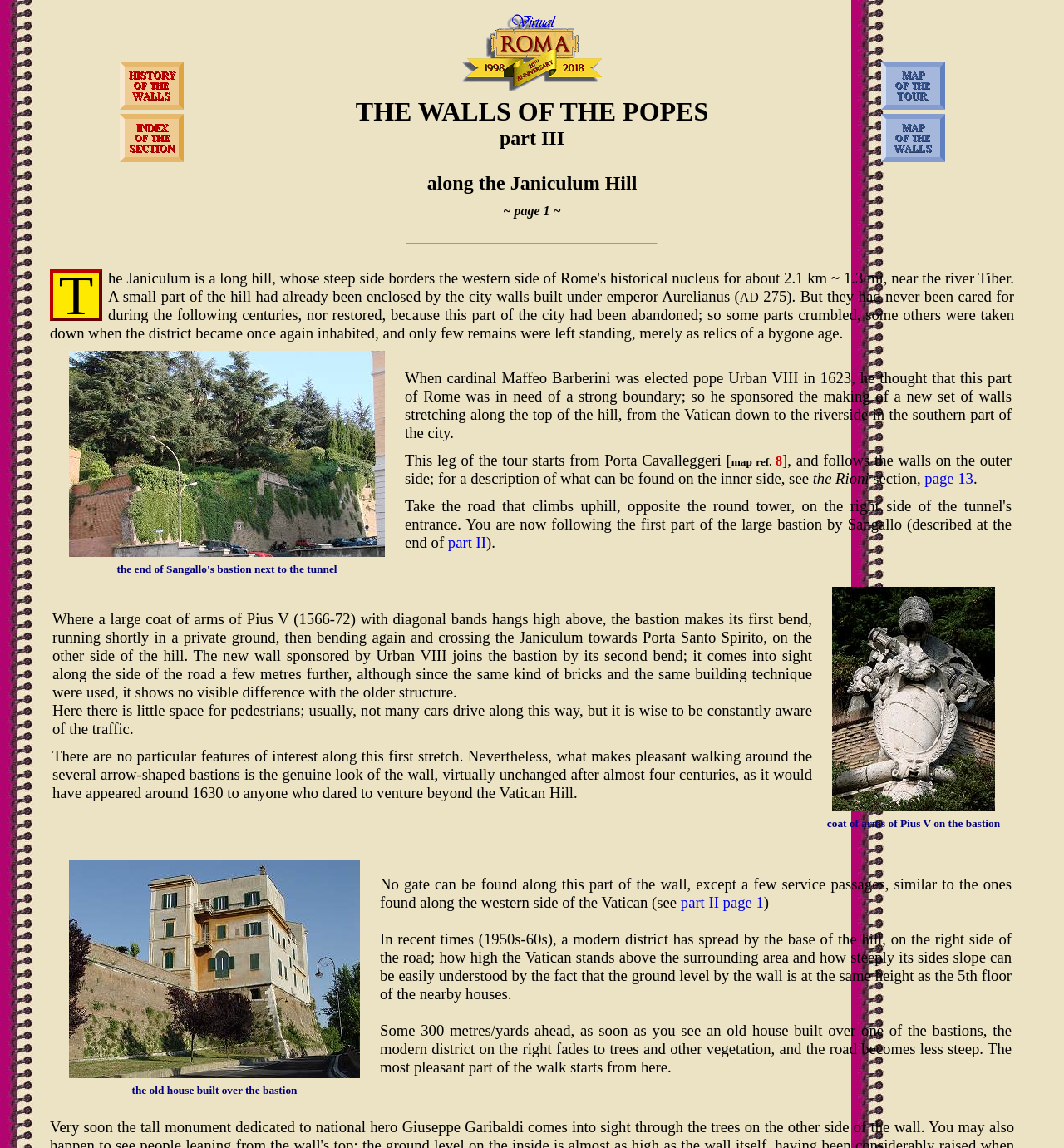What is the name of the pope who sponsored the making of a new set of walls?
Answer the question using a single word or phrase, according to the image.

Urban VIII